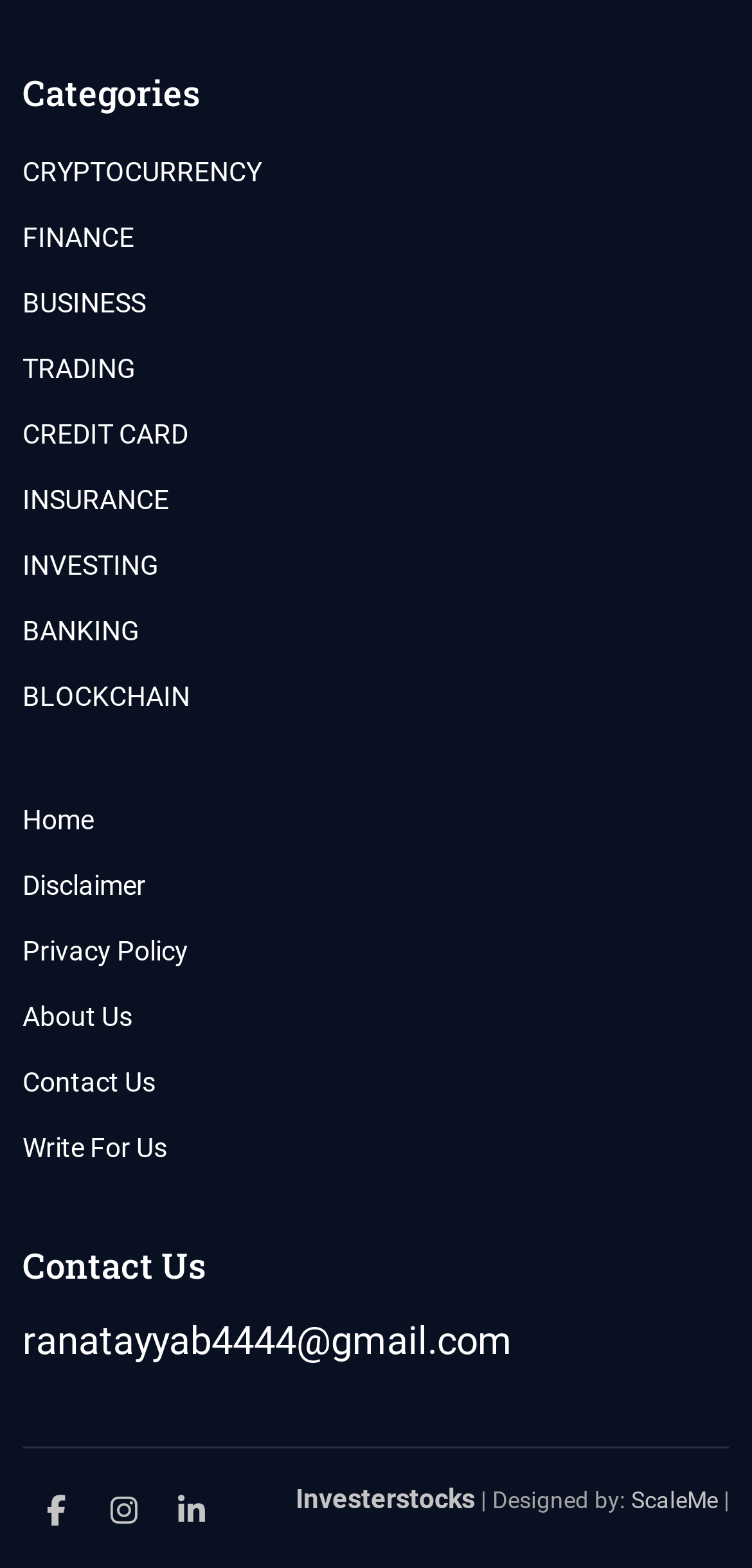Who designed the webpage?
By examining the image, provide a one-word or phrase answer.

ScaleMe